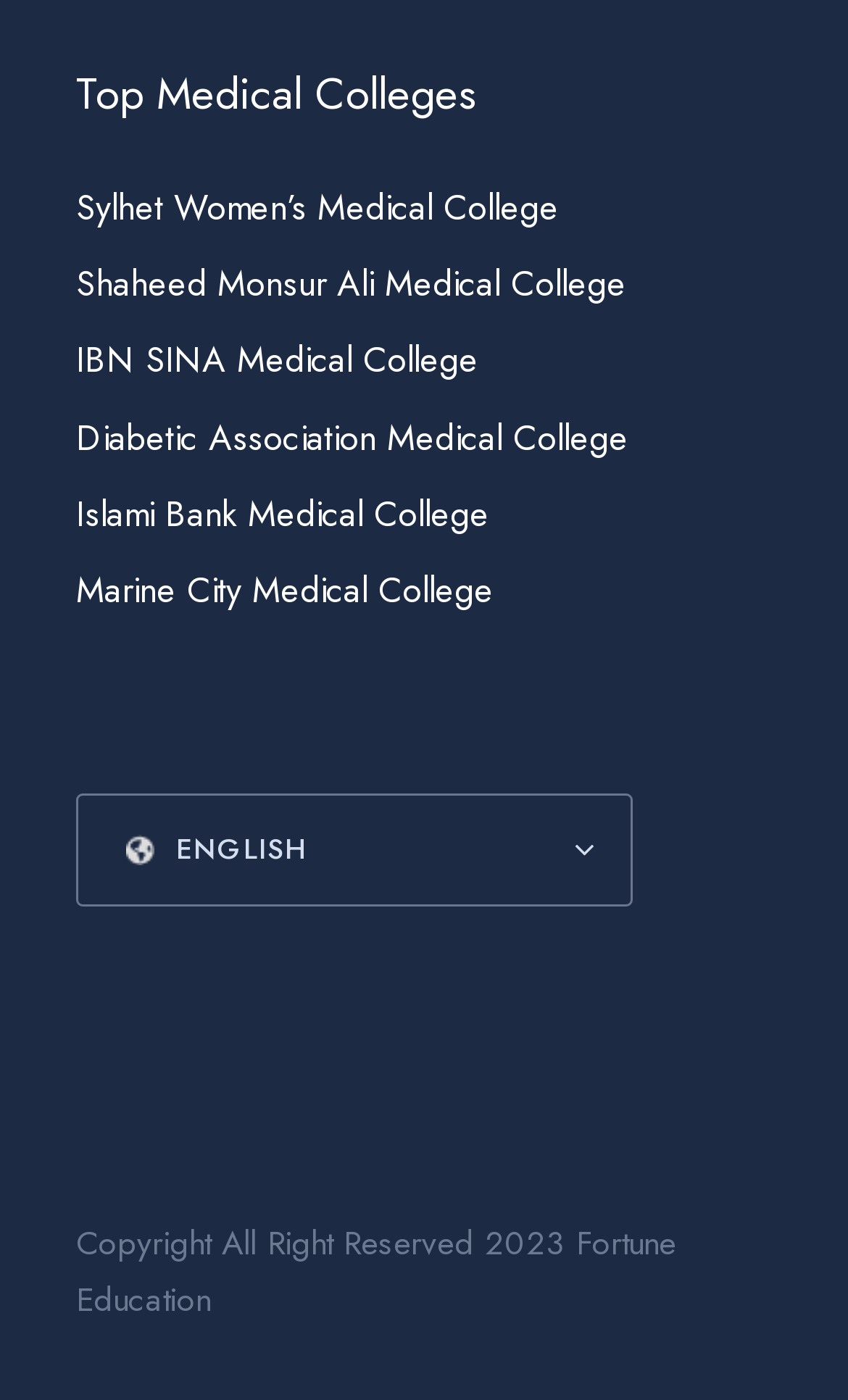Pinpoint the bounding box coordinates for the area that should be clicked to perform the following instruction: "choose ESPANOL ESP".

[0.151, 0.665, 0.418, 0.695]